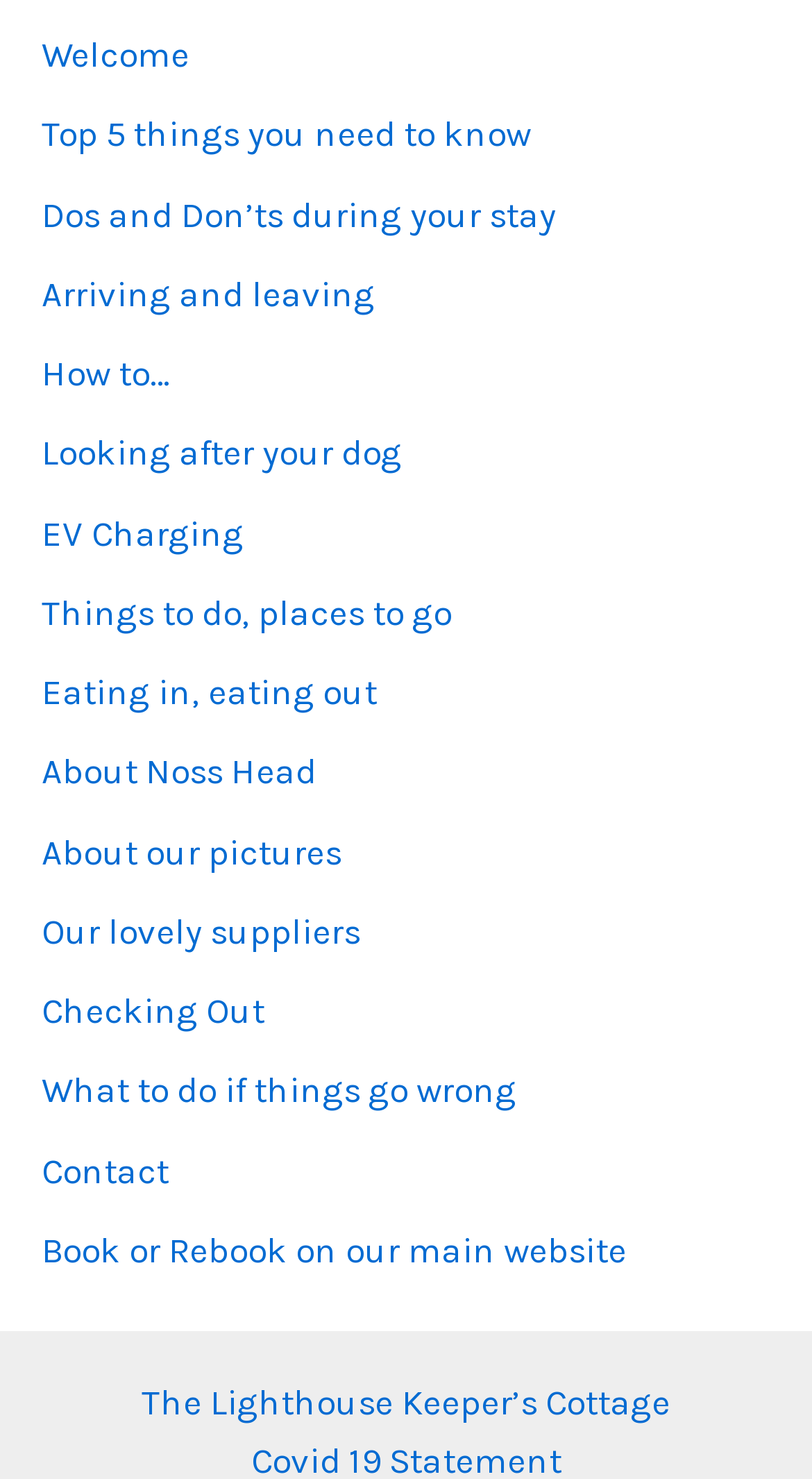Using the information shown in the image, answer the question with as much detail as possible: How many links are related to food?

I searched for link elements under the navigation element with the text 'Menu' that are related to food and found two links: 'Eating in, eating out' and 'Our lovely suppliers'.